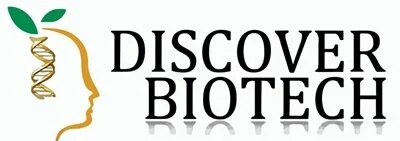Use a single word or phrase to answer the following:
What is the color of the font used for the text 'DISCOVER BIOTECH'?

Black